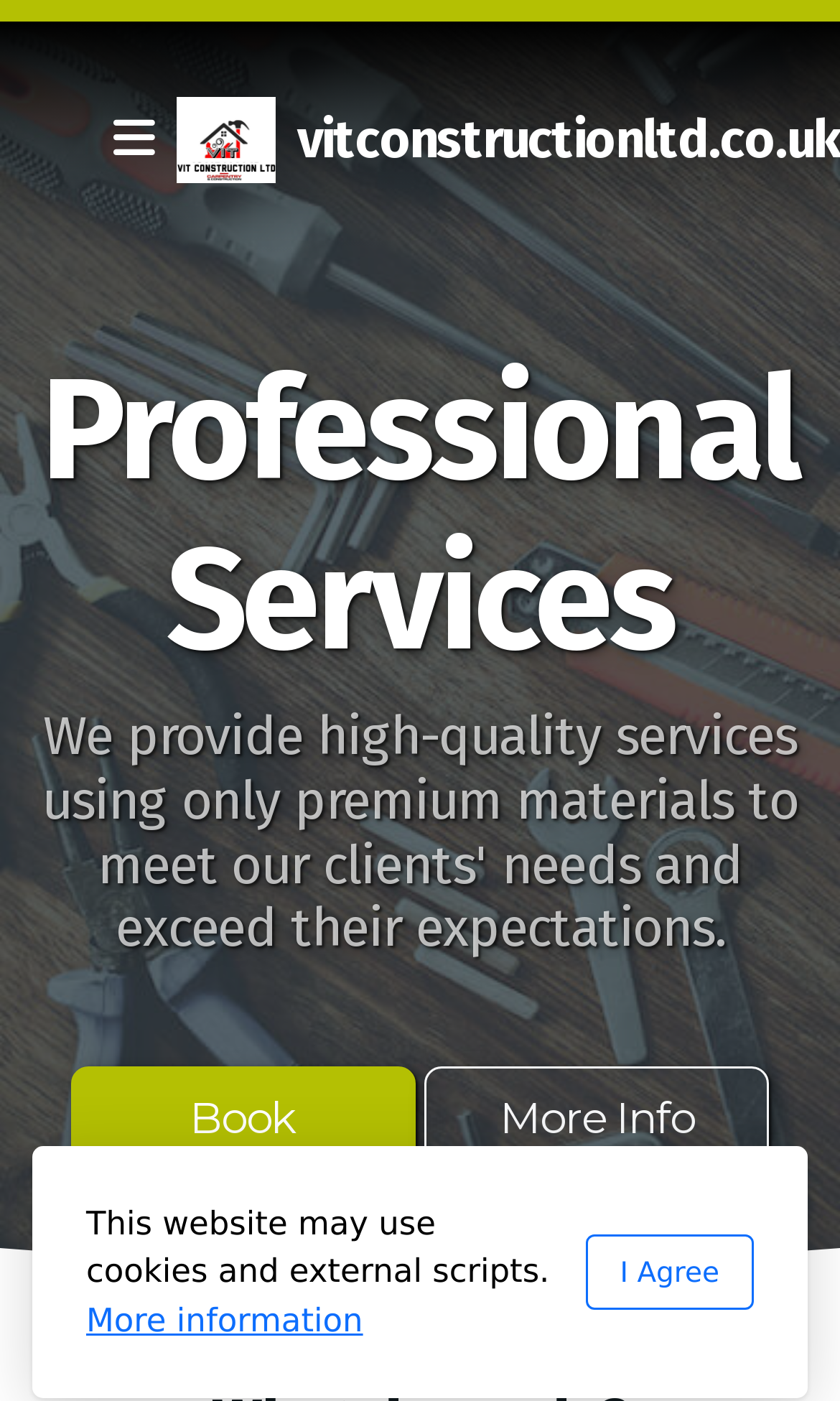Based on the image, provide a detailed and complete answer to the question: 
What is the purpose of the 'I Agree' button?

The 'I Agree' button is located at the bottom of the webpage, with a bounding box coordinate of [0.697, 0.881, 0.897, 0.935]. It is likely that clicking this button will agree to the use of cookies and external scripts on the website, as indicated by the nearby text 'This website may use cookies and external scripts'.